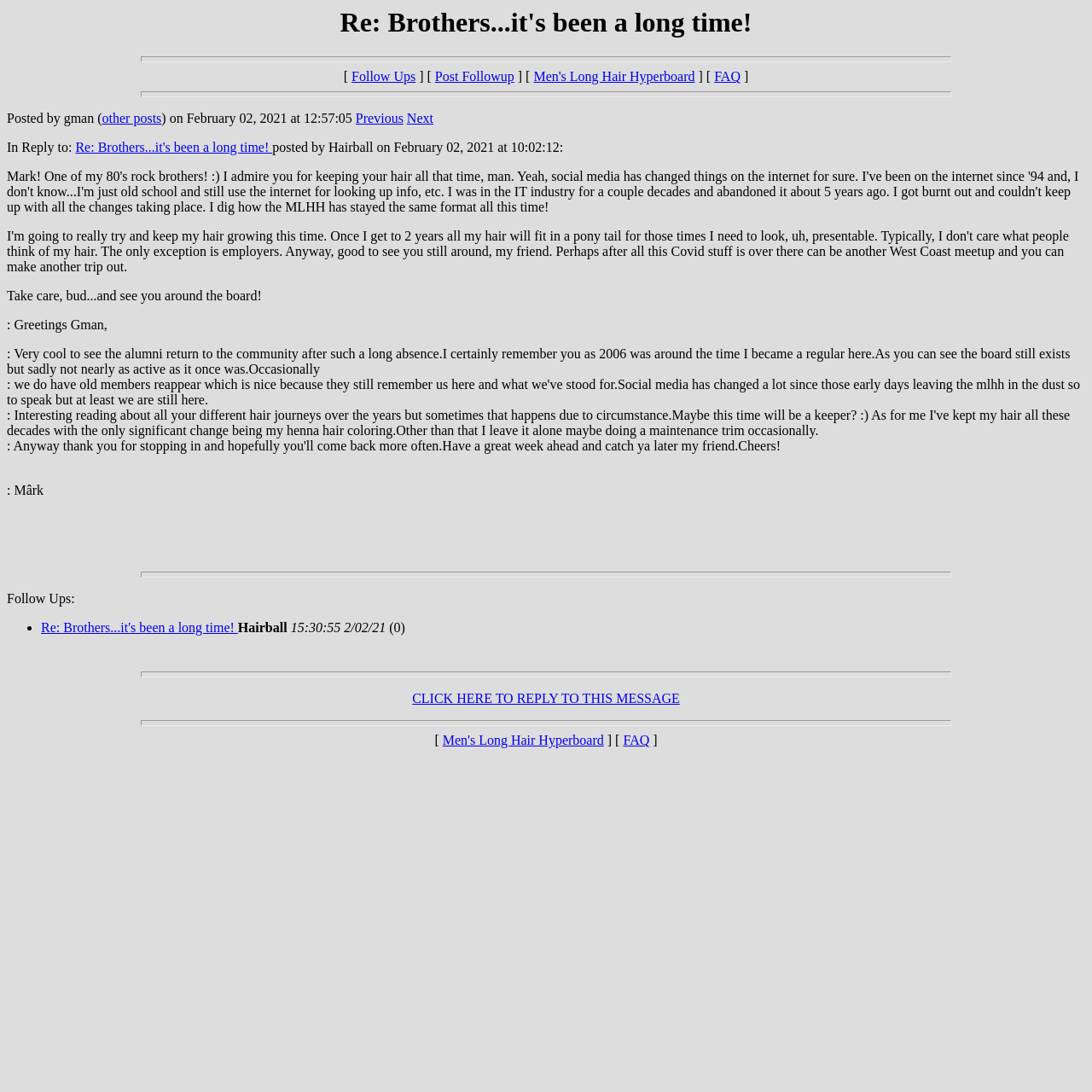What is the name of the person who posted the message?
Analyze the image and provide a thorough answer to the question.

The answer can be found by looking at the text 'Posted by gman (' which indicates that the person who posted the message is Gman.